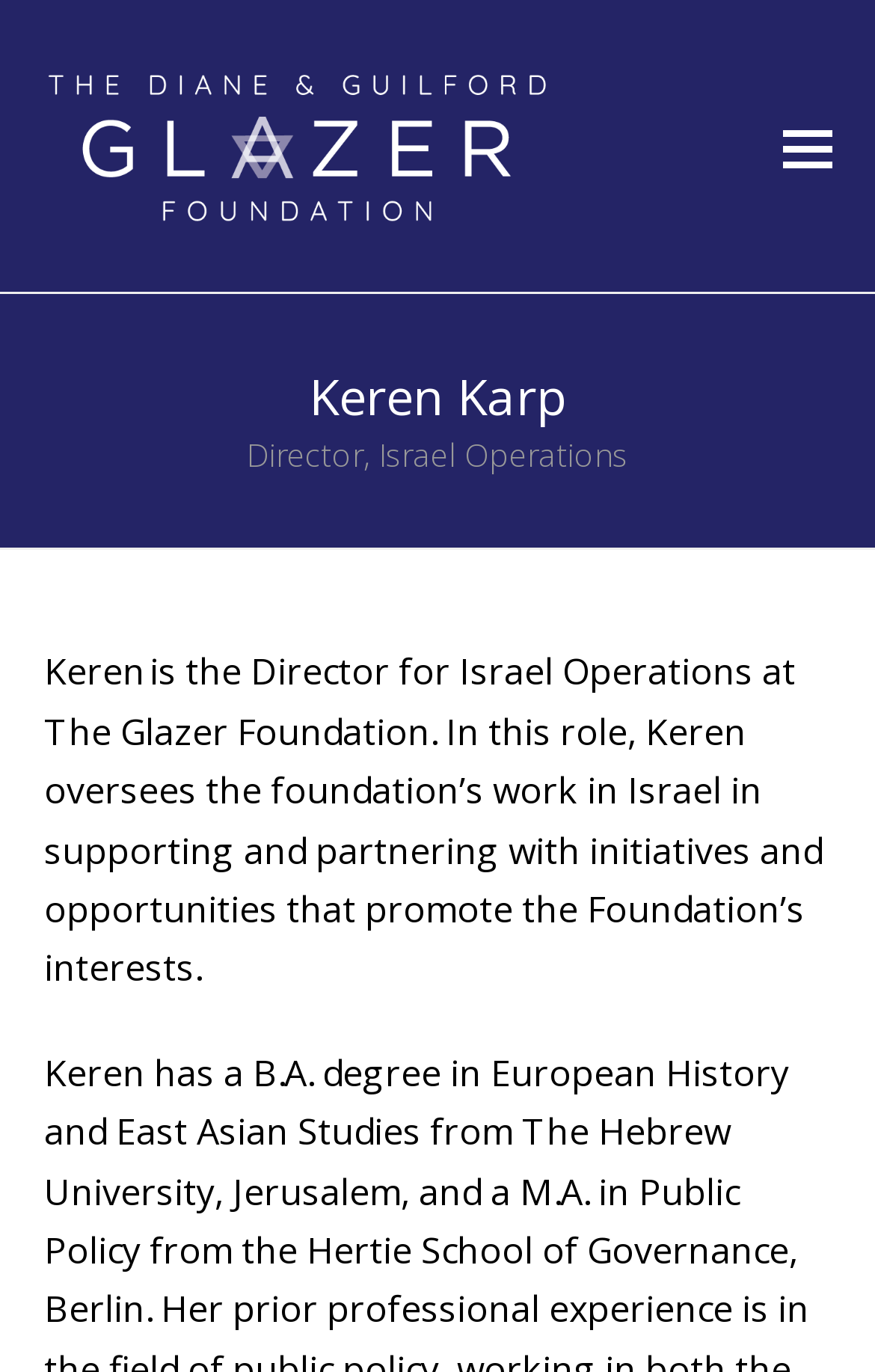Could you please study the image and provide a detailed answer to the question:
What is the purpose of the toggle button?

I found this answer by looking at the link element that says 'Toggle mobile menu'.